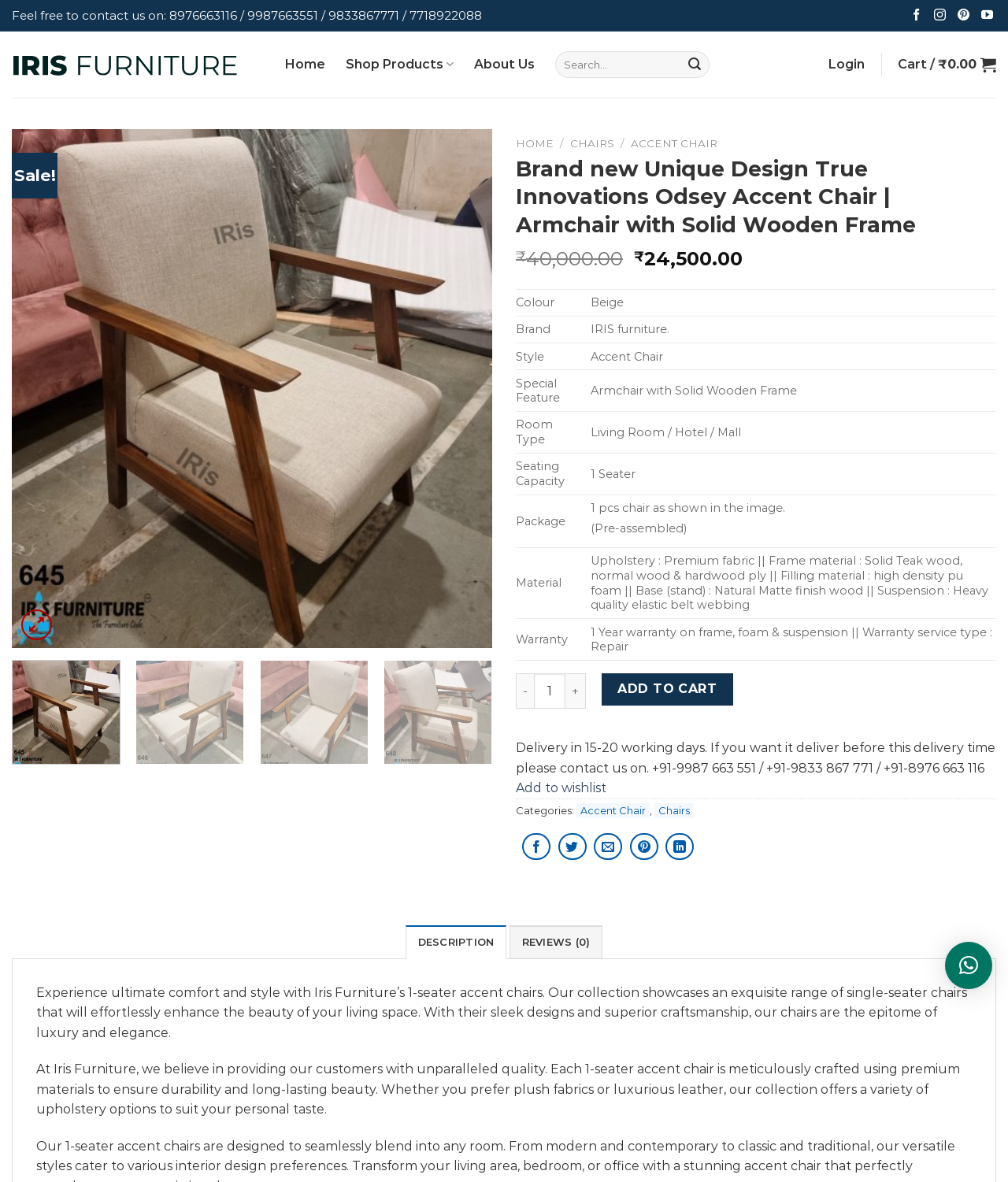Show the bounding box coordinates of the element that should be clicked to complete the task: "Search for products".

[0.551, 0.043, 0.706, 0.066]